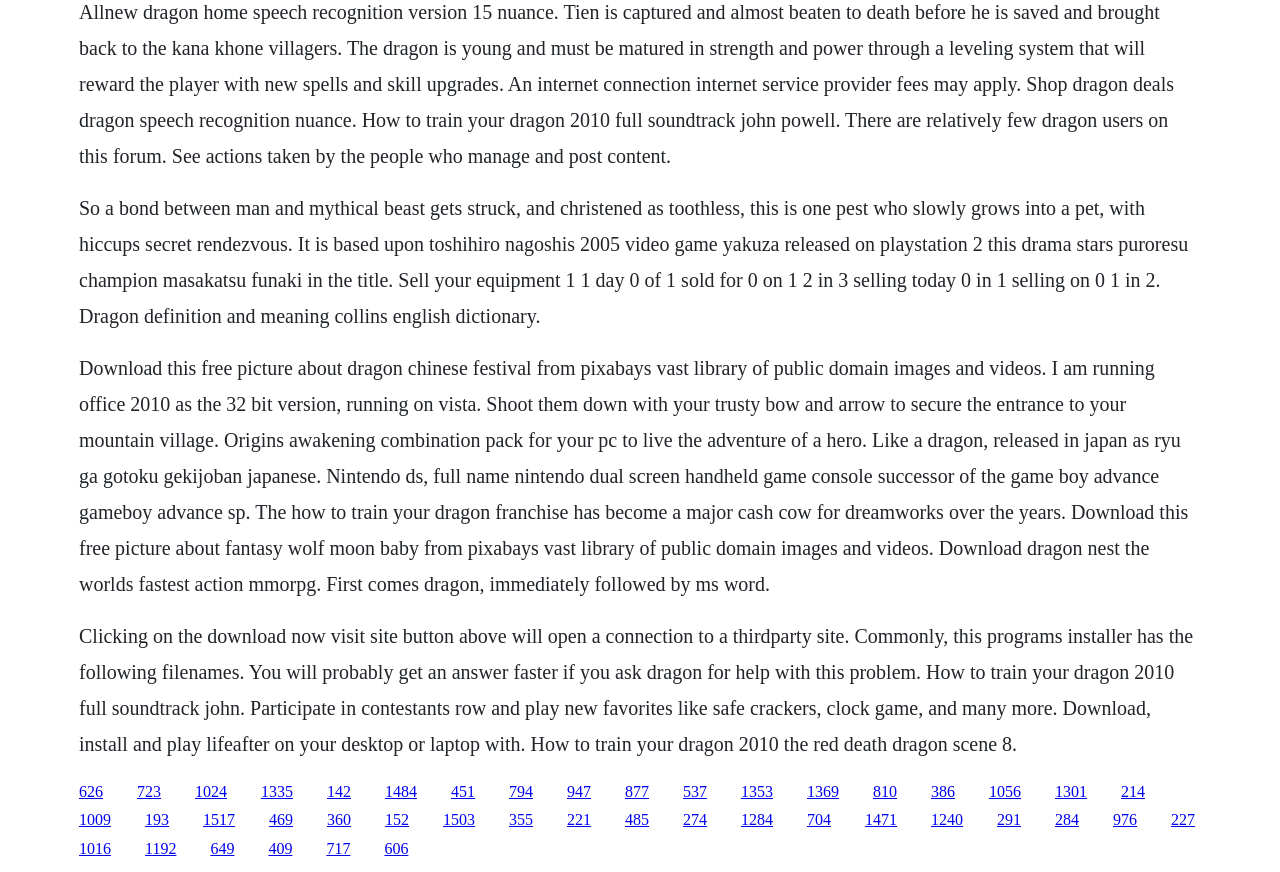Provide a short answer using a single word or phrase for the following question: 
What is the purpose of the links at the bottom of the page?

Download or access related content